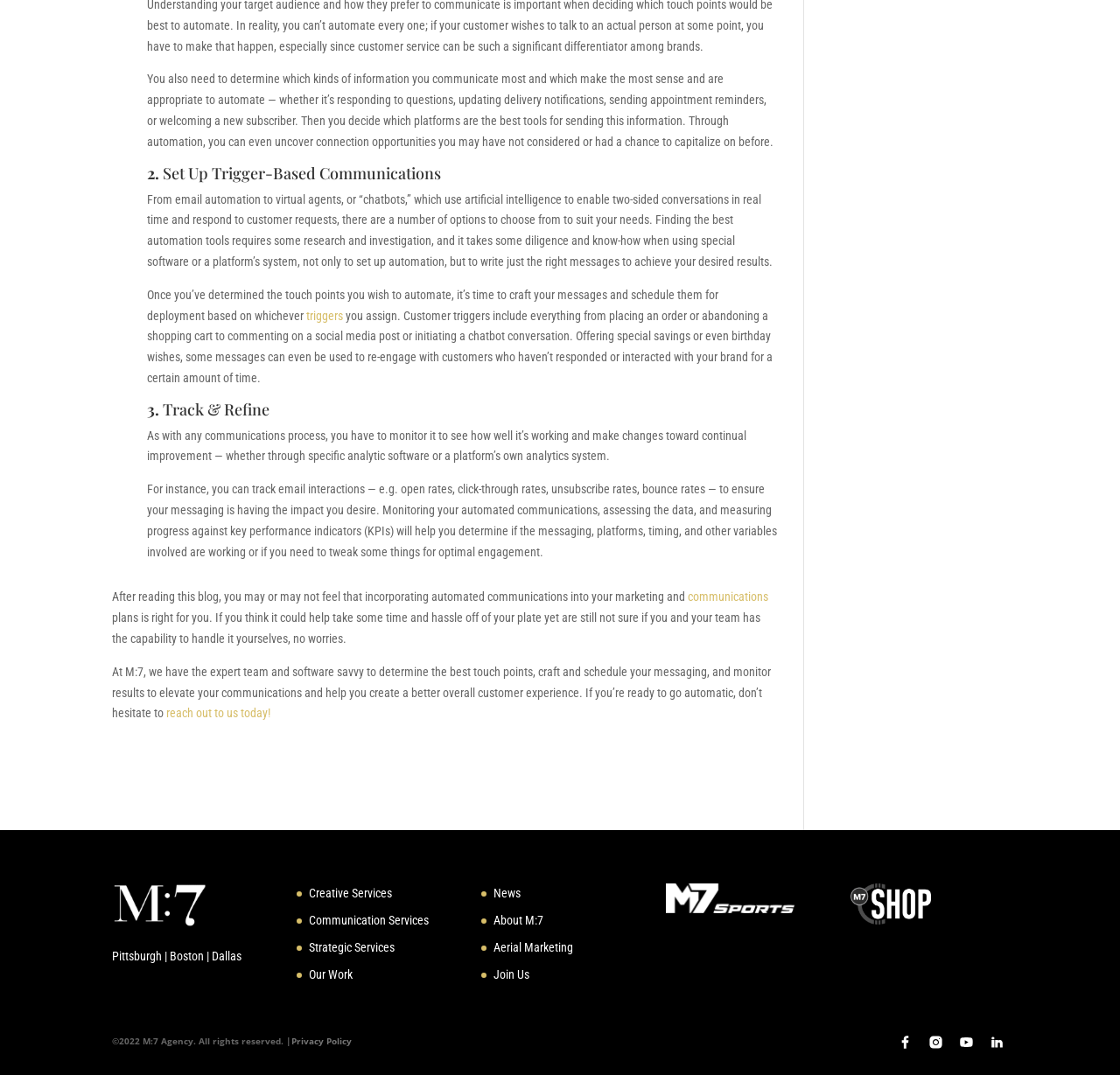Find the bounding box coordinates of the area that needs to be clicked in order to achieve the following instruction: "View Privacy Policy". The coordinates should be specified as four float numbers between 0 and 1, i.e., [left, top, right, bottom].

[0.26, 0.959, 0.314, 0.979]